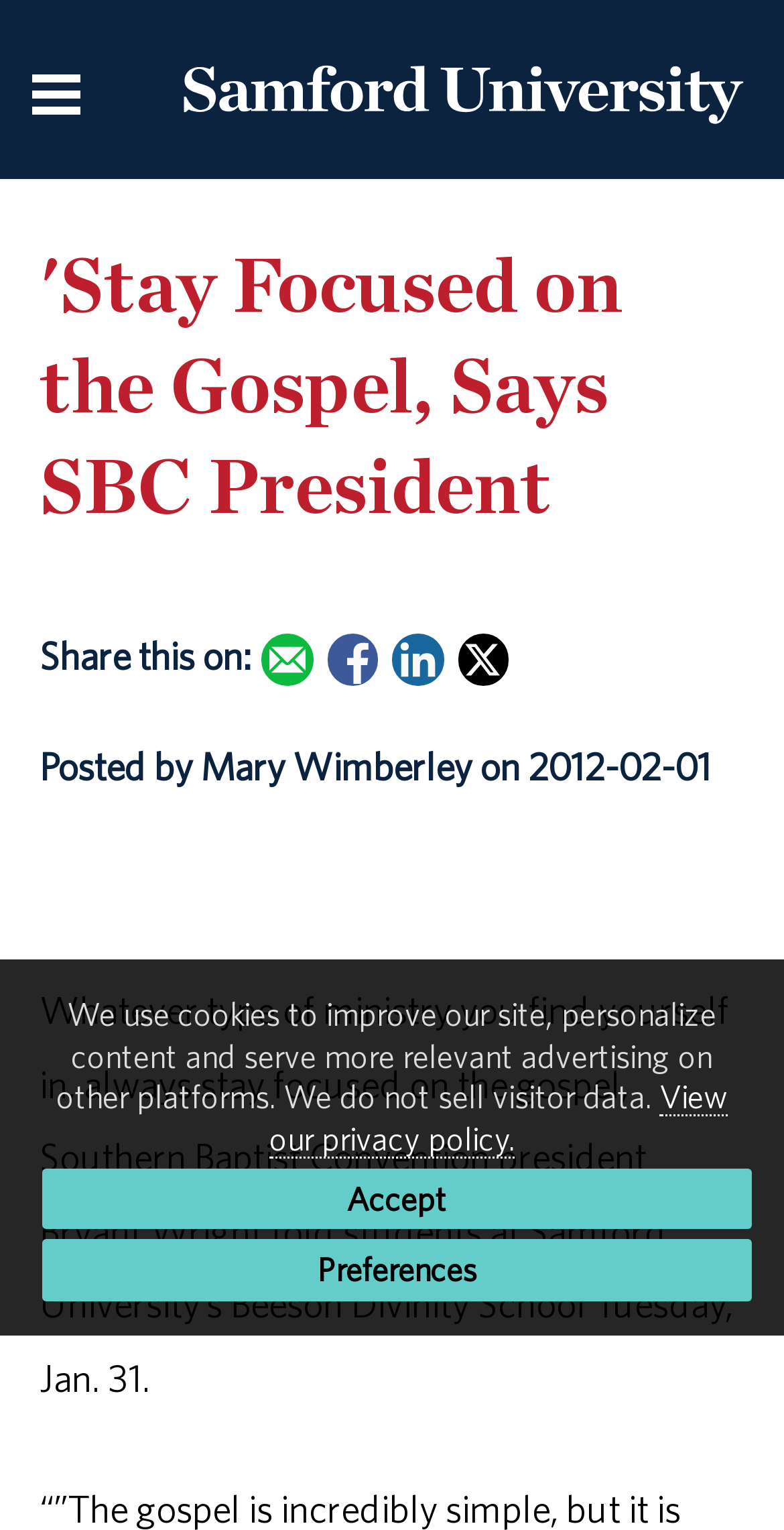Please determine the bounding box coordinates of the area that needs to be clicked to complete this task: 'View our privacy policy'. The coordinates must be four float numbers between 0 and 1, formatted as [left, top, right, bottom].

[0.344, 0.705, 0.928, 0.757]